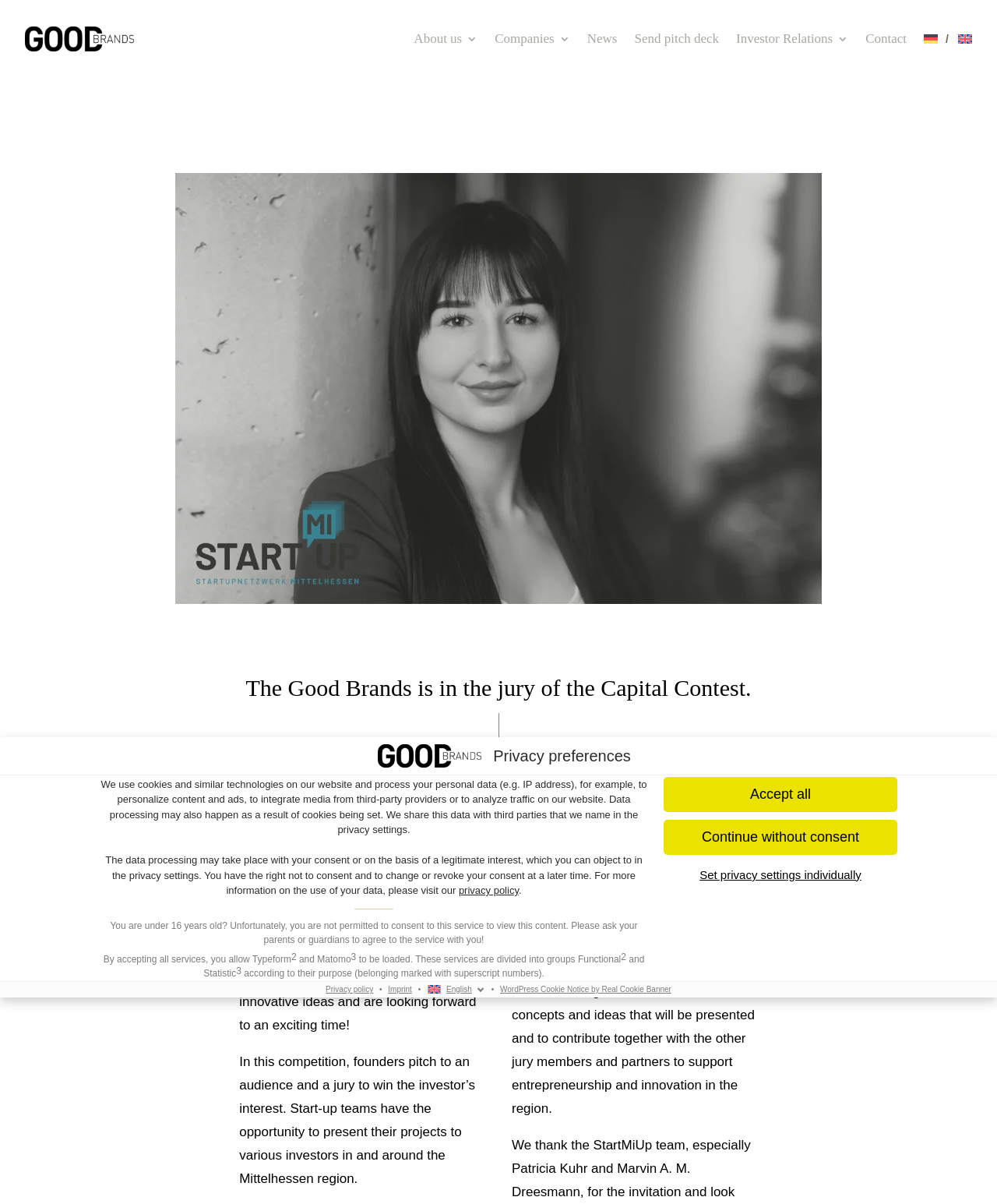Please answer the following question using a single word or phrase: 
What is the role of The Good Brands in the Capital Contest?

Part of the jury